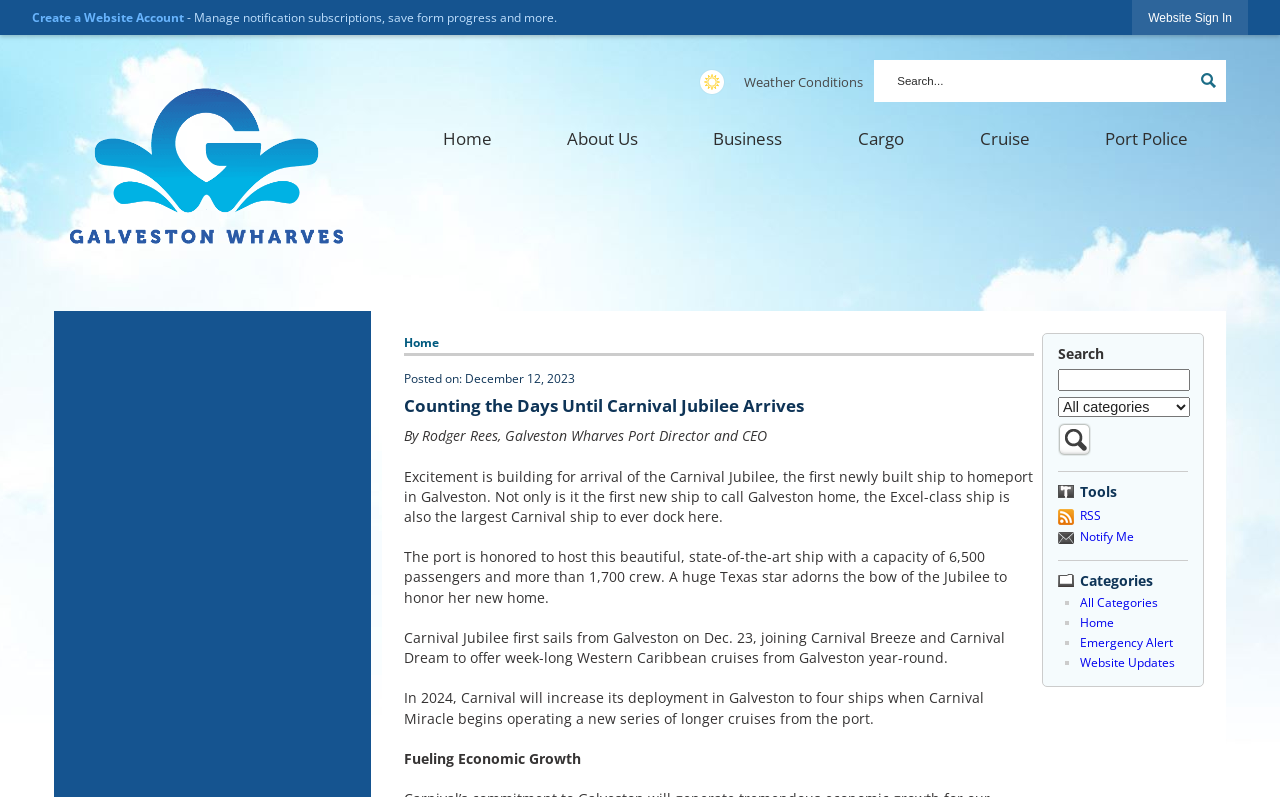Give the bounding box coordinates for this UI element: "Website Sign In". The coordinates should be four float numbers between 0 and 1, arranged as [left, top, right, bottom].

[0.885, 0.0, 0.975, 0.044]